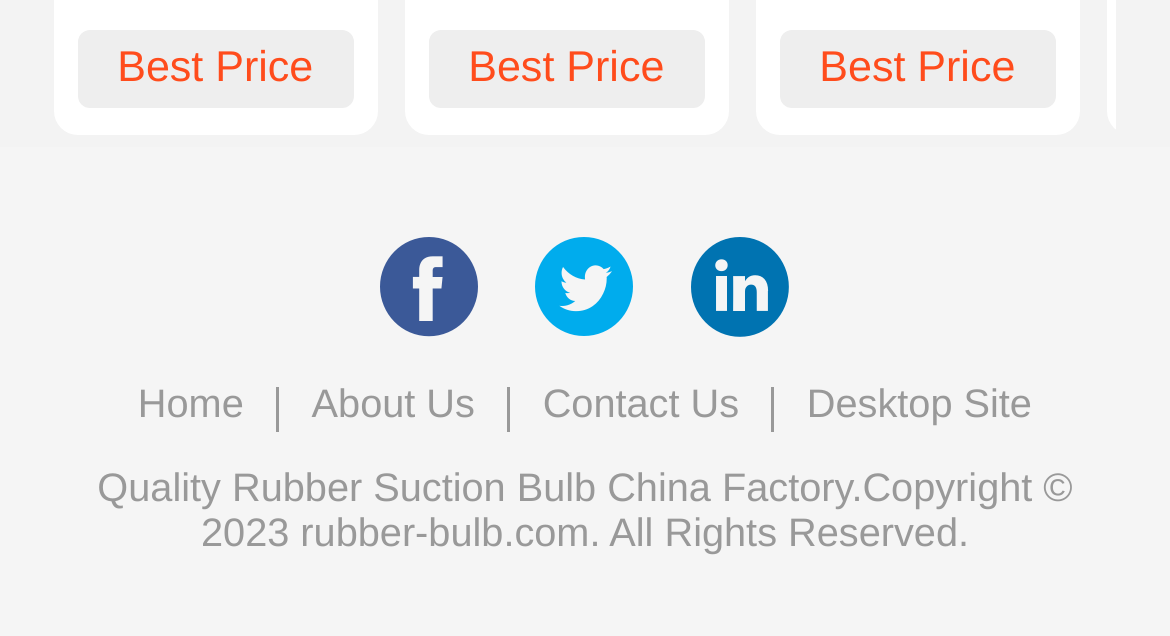Mark the bounding box of the element that matches the following description: "Home".

[0.118, 0.598, 0.208, 0.681]